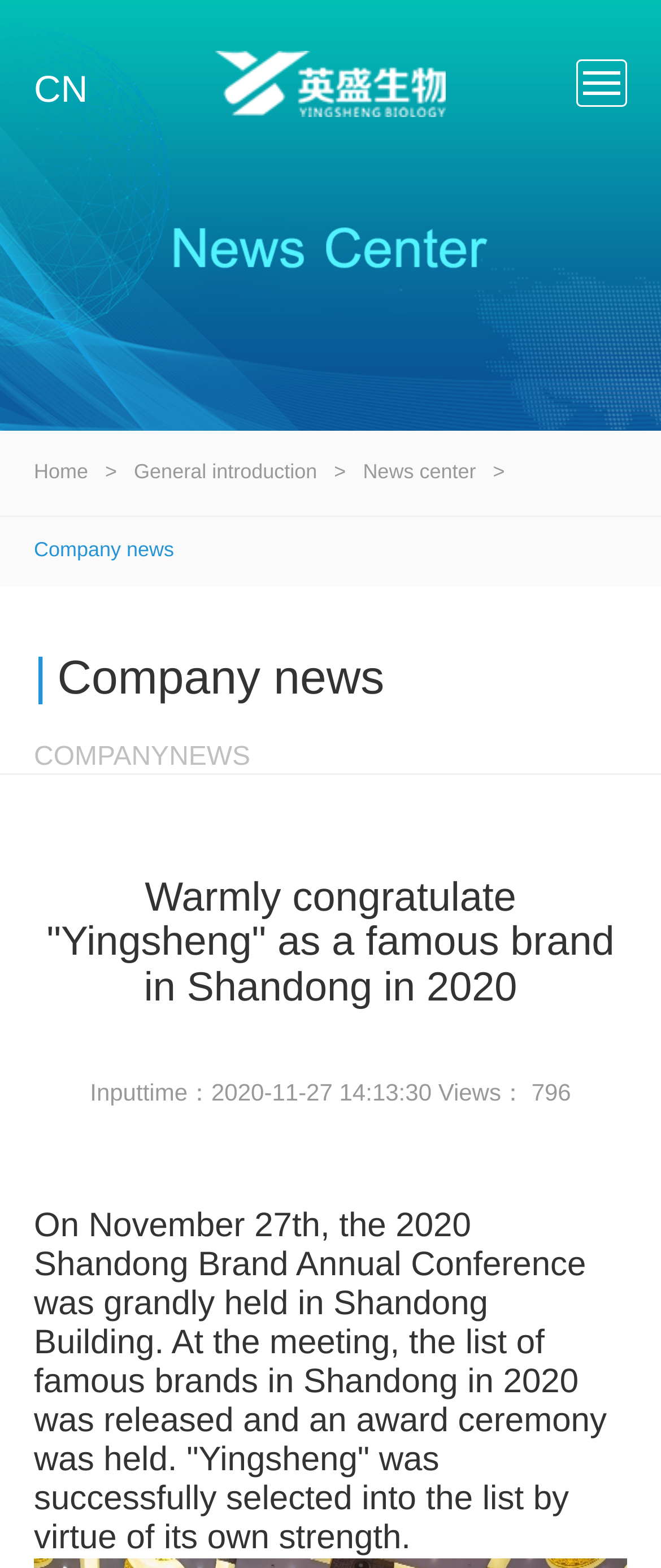From the webpage screenshot, predict the bounding box coordinates (top-left x, top-left y, bottom-right x, bottom-right y) for the UI element described here: General introduction

[0.203, 0.293, 0.549, 0.308]